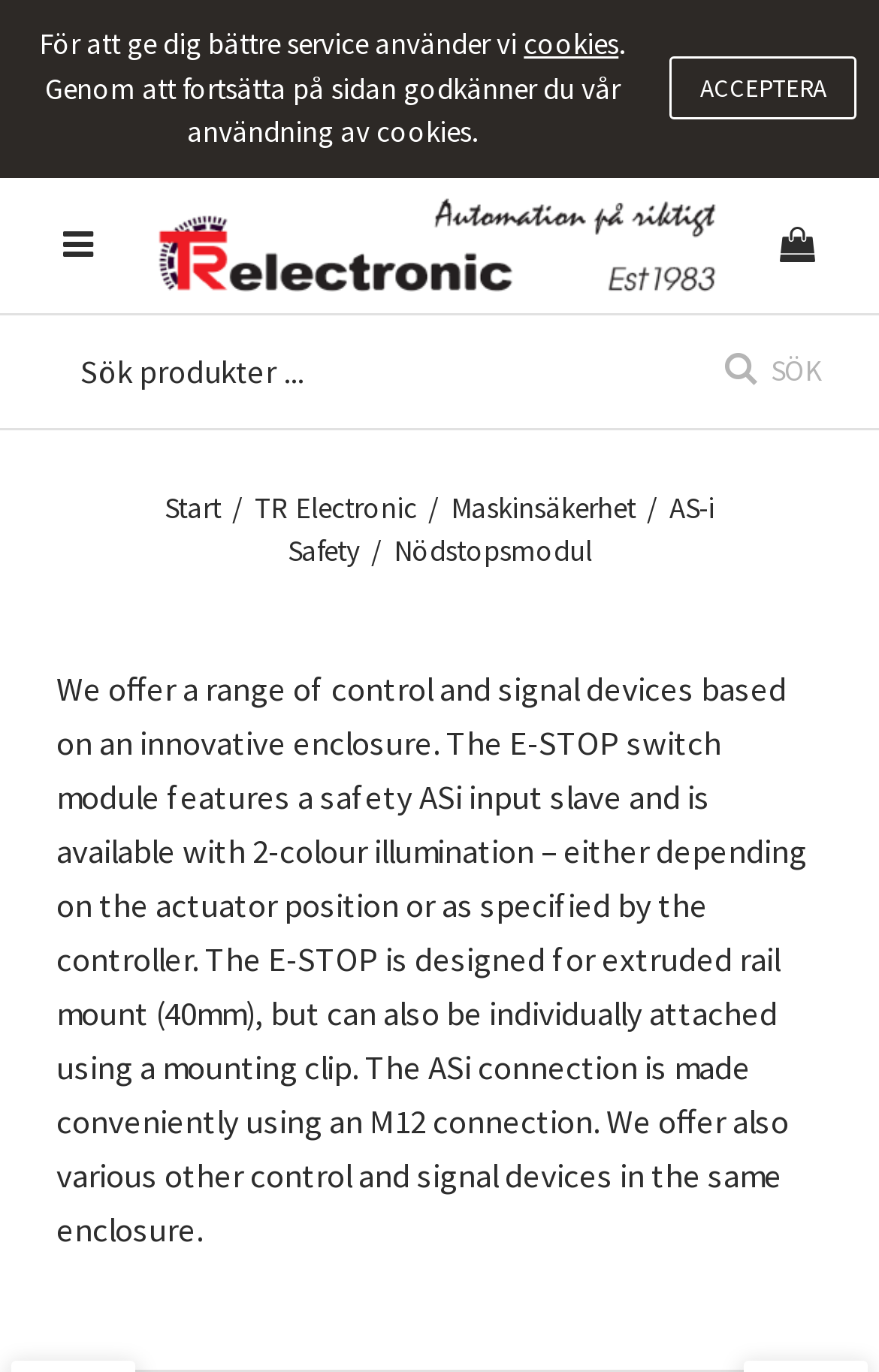Find the bounding box coordinates of the element's region that should be clicked in order to follow the given instruction: "search for products". The coordinates should consist of four float numbers between 0 and 1, i.e., [left, top, right, bottom].

[0.064, 0.229, 0.789, 0.311]